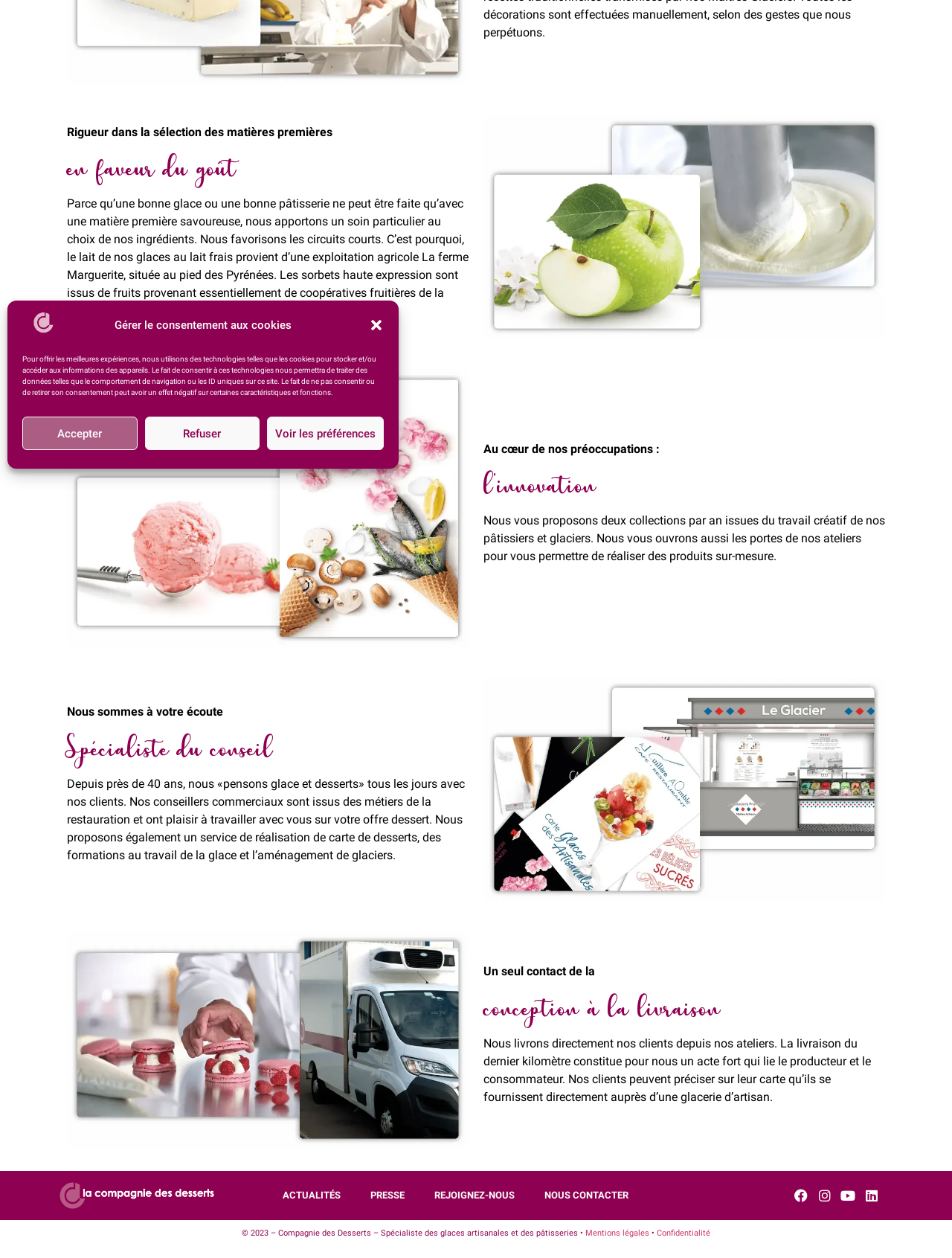Calculate the bounding box coordinates for the UI element based on the following description: "Nous contacter". Ensure the coordinates are four float numbers between 0 and 1, i.e., [left, top, right, bottom].

[0.556, 0.937, 0.676, 0.964]